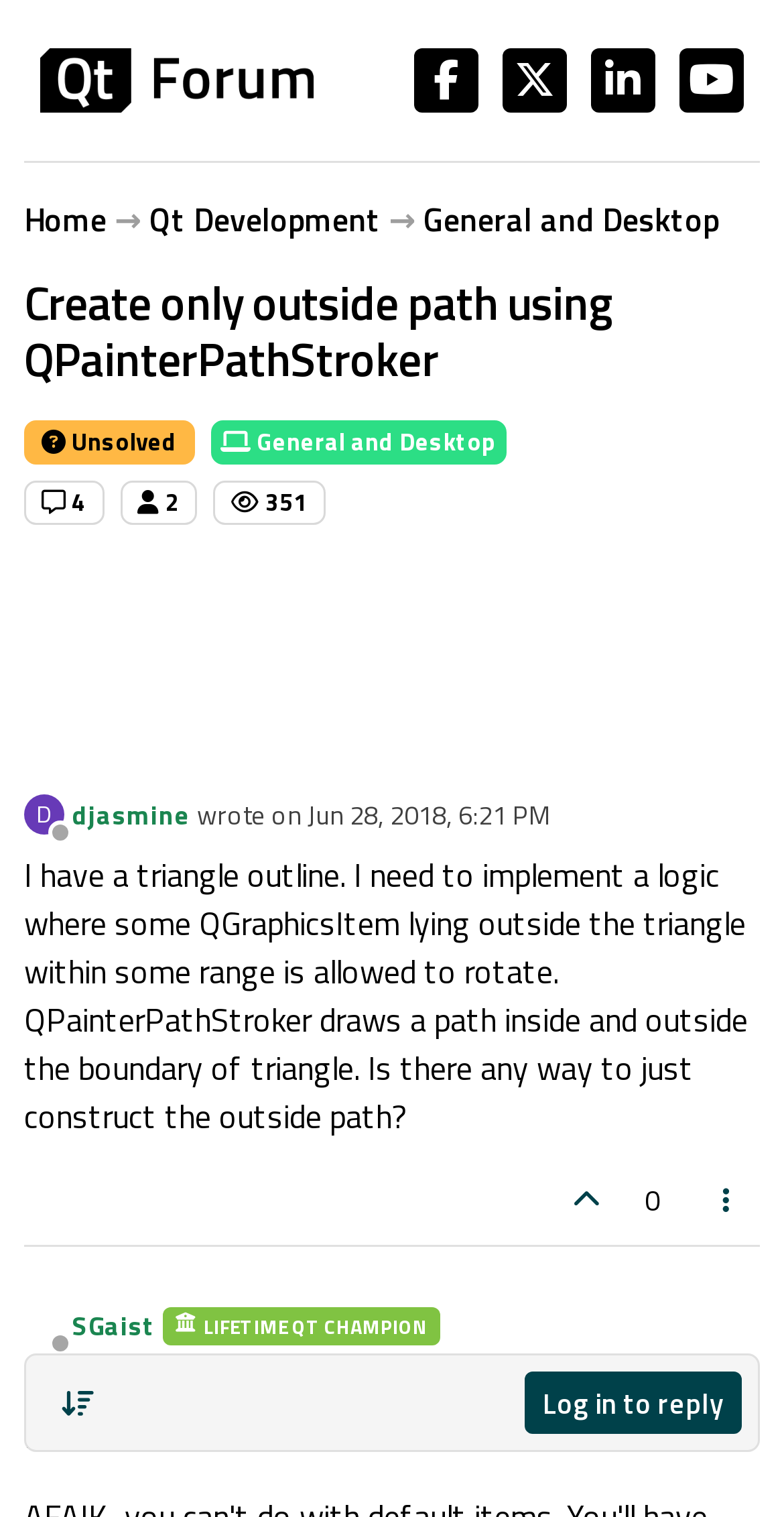What is the role of QPainterPathStroker in the discussion?
Please elaborate on the answer to the question with detailed information.

The role of QPainterPathStroker in the discussion is to create a stroker object for a QPainterPath, which can be inferred from the text 'Take a look at the sources of QPainterPathStroker. That should give you a good overview on how to do it.' This suggests that QPainterPathStroker is being used to create a stroker object for a QPainterPath.